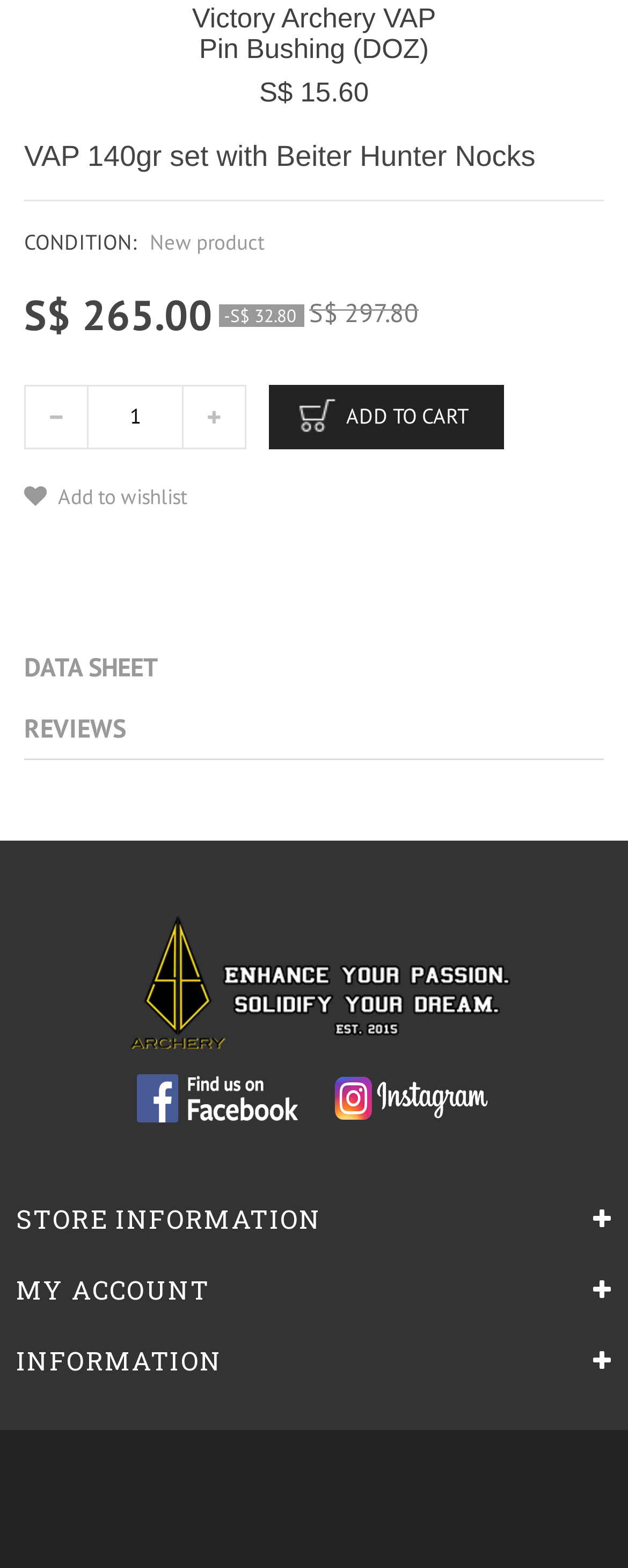From the webpage screenshot, identify the region described by parent_node: Navigation aria-label="Search". Provide the bounding box coordinates as (top-left x, top-left y, bottom-right x, bottom-right y), with each value being a floating point number between 0 and 1.

None